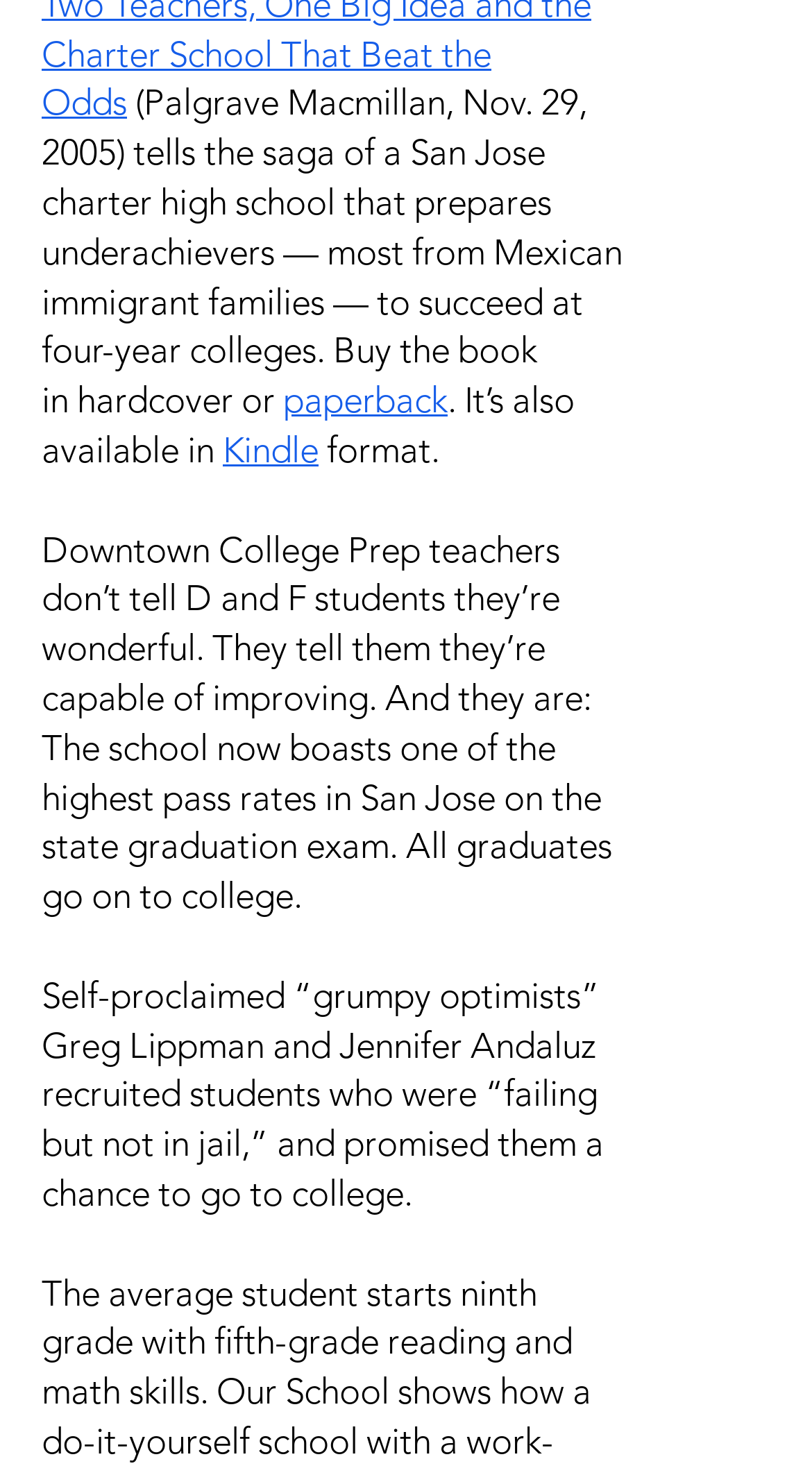Predict the bounding box of the UI element that fits this description: "Our School".

[0.267, 0.935, 0.479, 0.963]